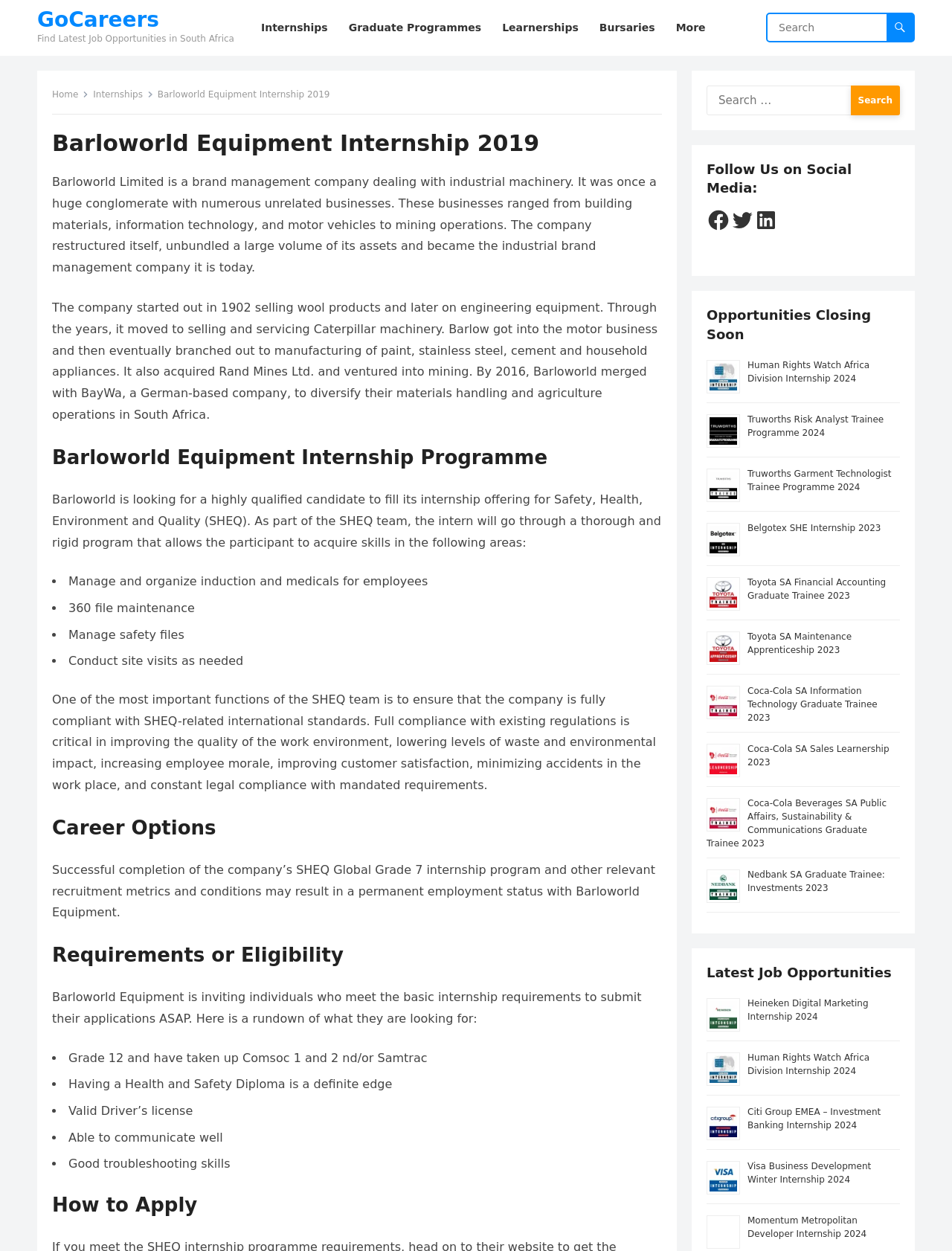Determine the bounding box coordinates of the area to click in order to meet this instruction: "Search for internships".

[0.039, 0.008, 0.246, 0.024]